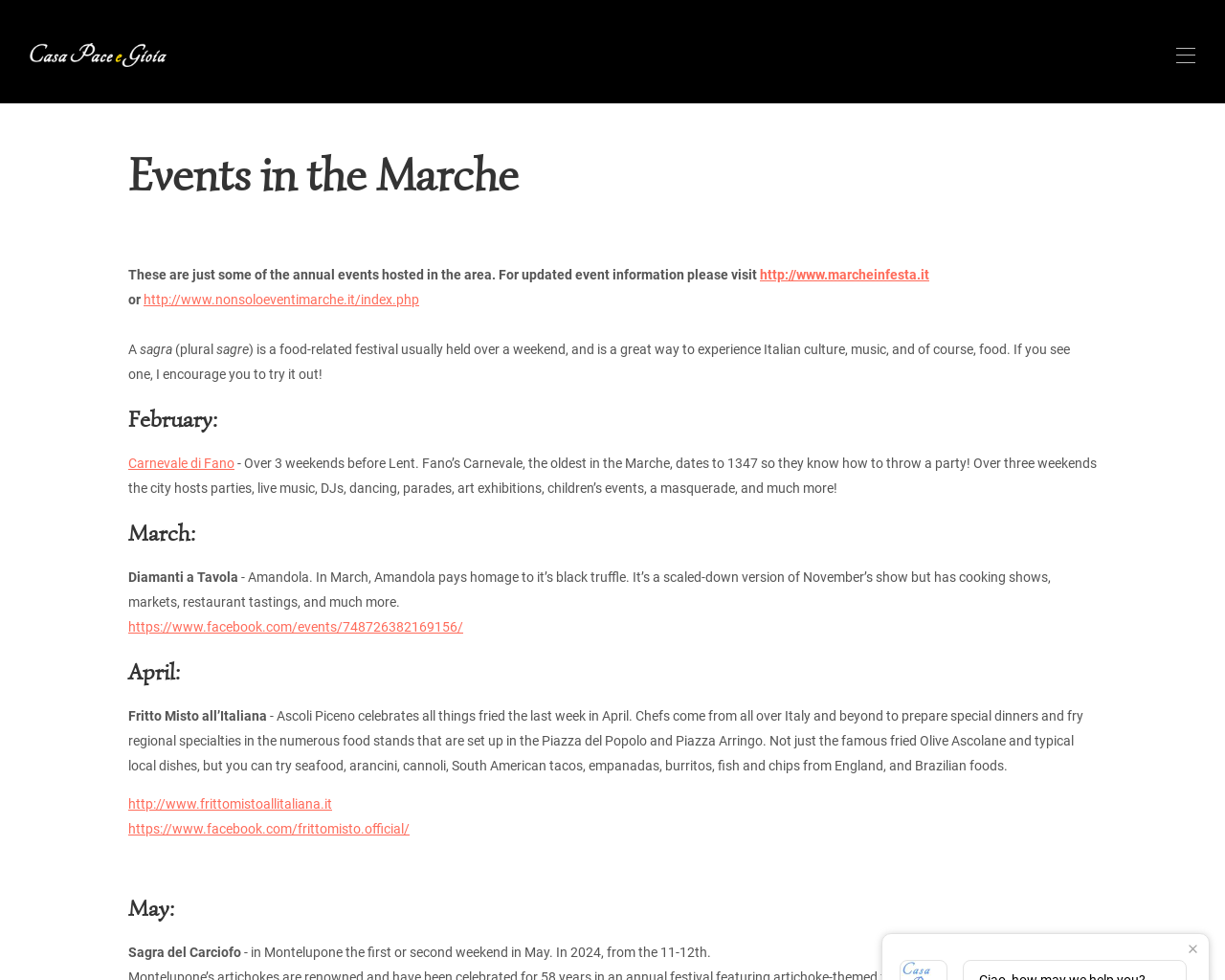What is the theme of the festival in Ascoli Piceno?
Please provide a single word or phrase in response based on the screenshot.

Fried food